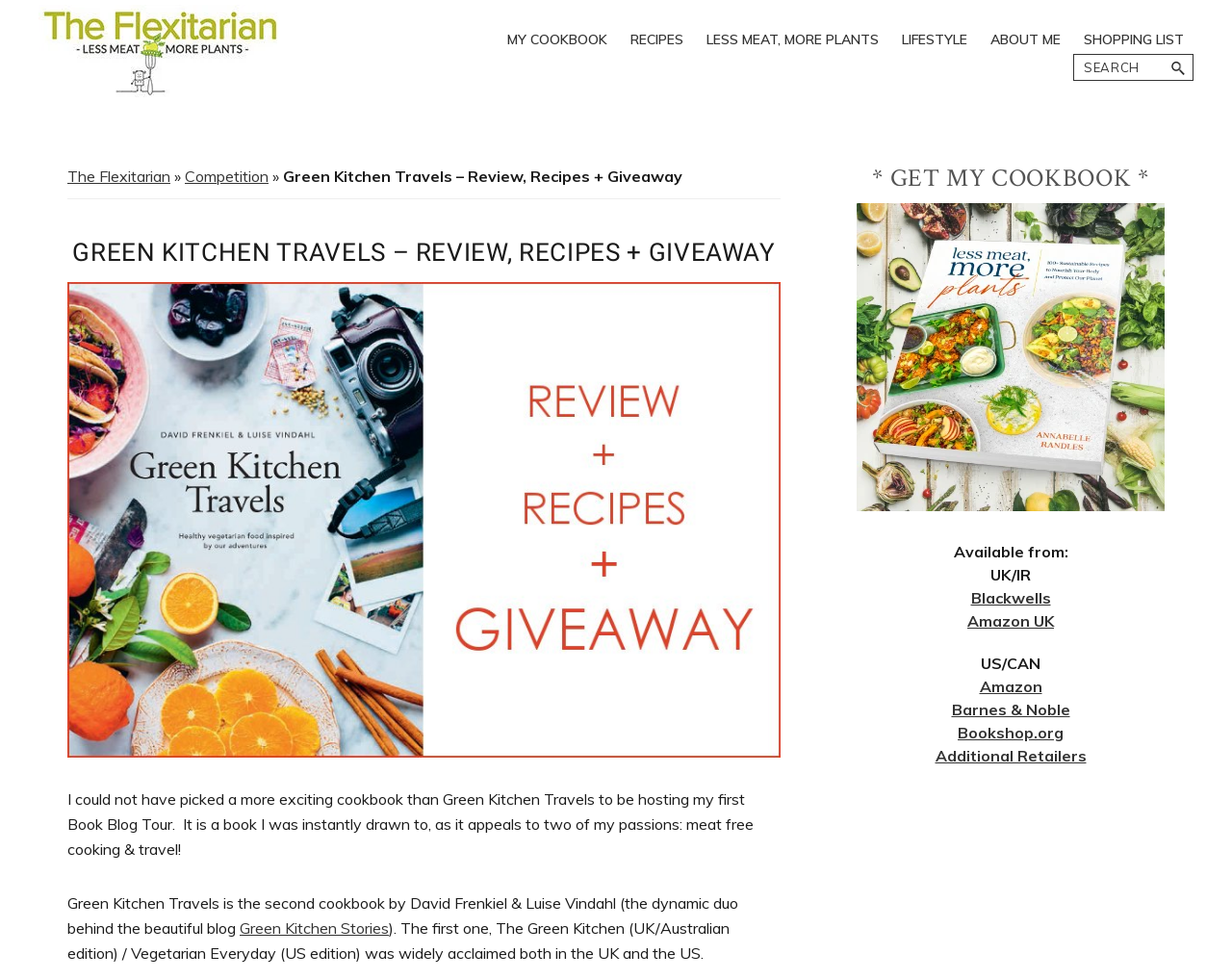Determine the bounding box coordinates for the UI element with the following description: "Barnes & Noble". The coordinates should be four float numbers between 0 and 1, represented as [left, top, right, bottom].

[0.772, 0.714, 0.868, 0.734]